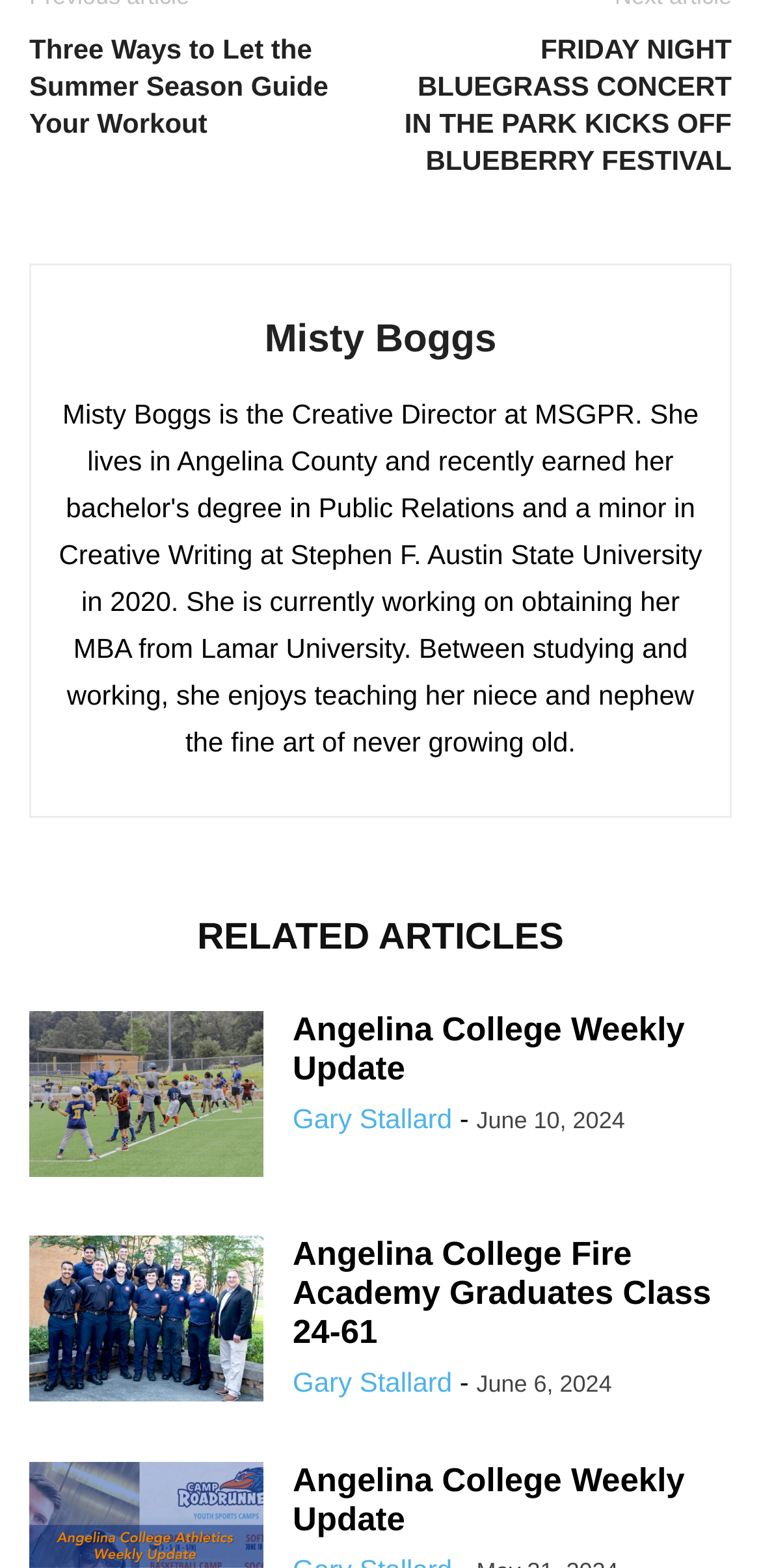Determine the bounding box for the UI element that matches this description: "Gary Stallard".

[0.385, 0.703, 0.594, 0.723]